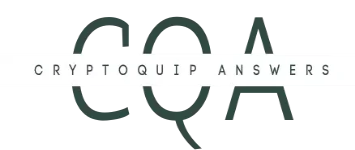What is the background of the logo?
Using the information from the image, answer the question thoroughly.

The logo is set against a simple background, which enhances the clarity and readability of the design.